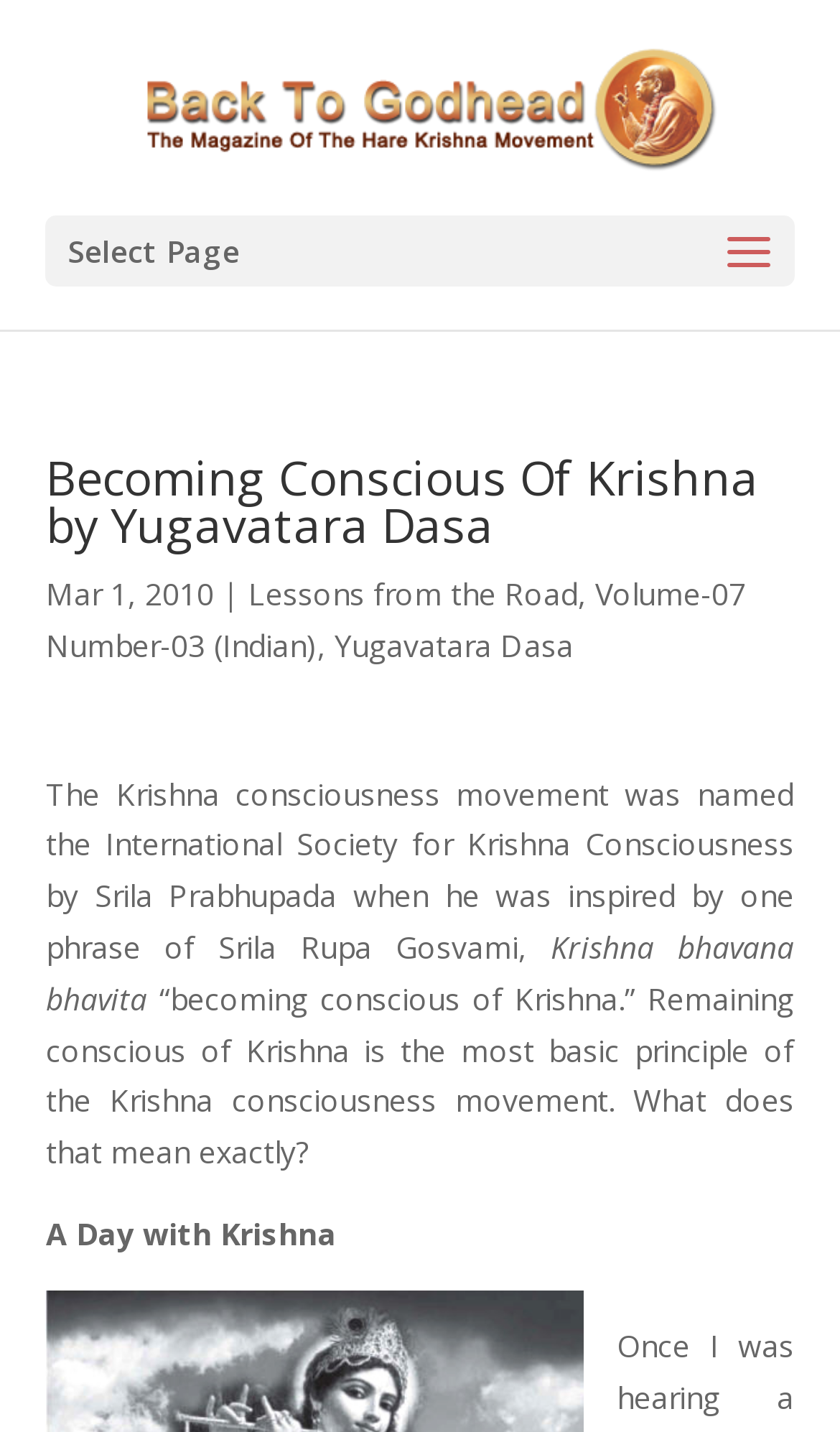What is the name of the organization mentioned in the article?
Look at the image and provide a short answer using one word or a phrase.

International Society for Krishna Consciousness